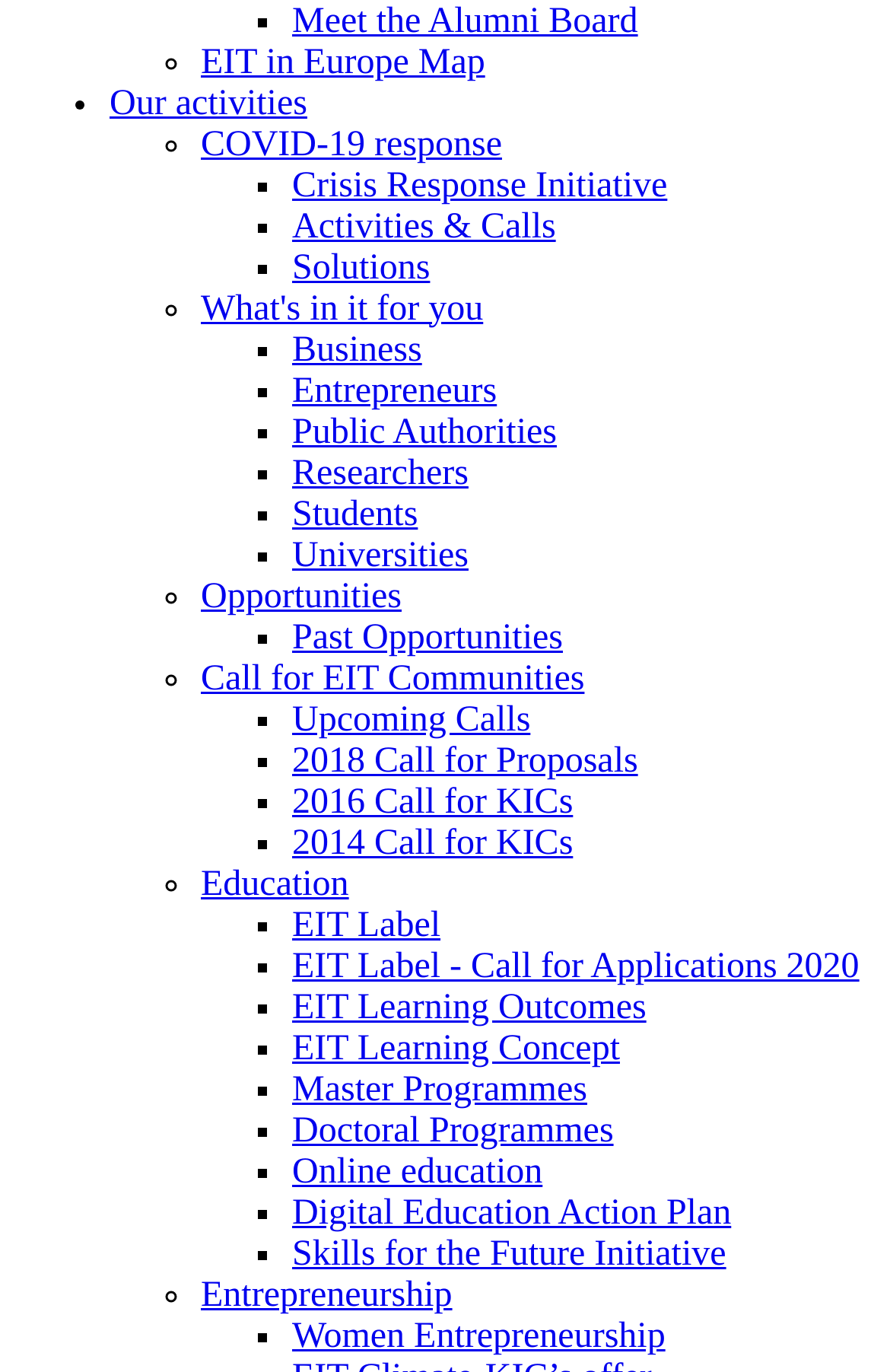What type of opportunities are listed on this webpage?
Give a one-word or short phrase answer based on the image.

Education and entrepreneurship